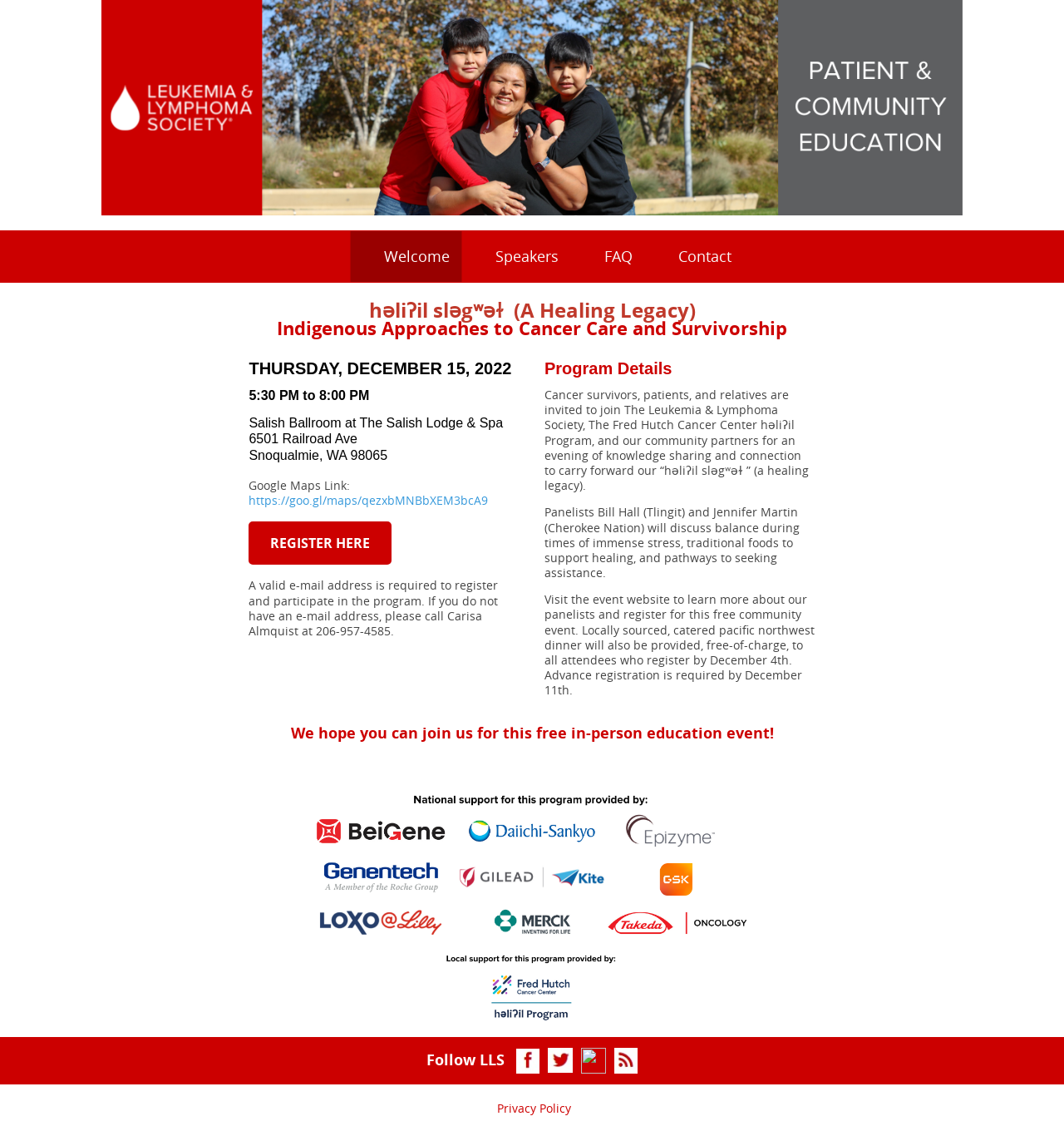Given the element description "Hvem er jeg?" in the screenshot, predict the bounding box coordinates of that UI element.

None